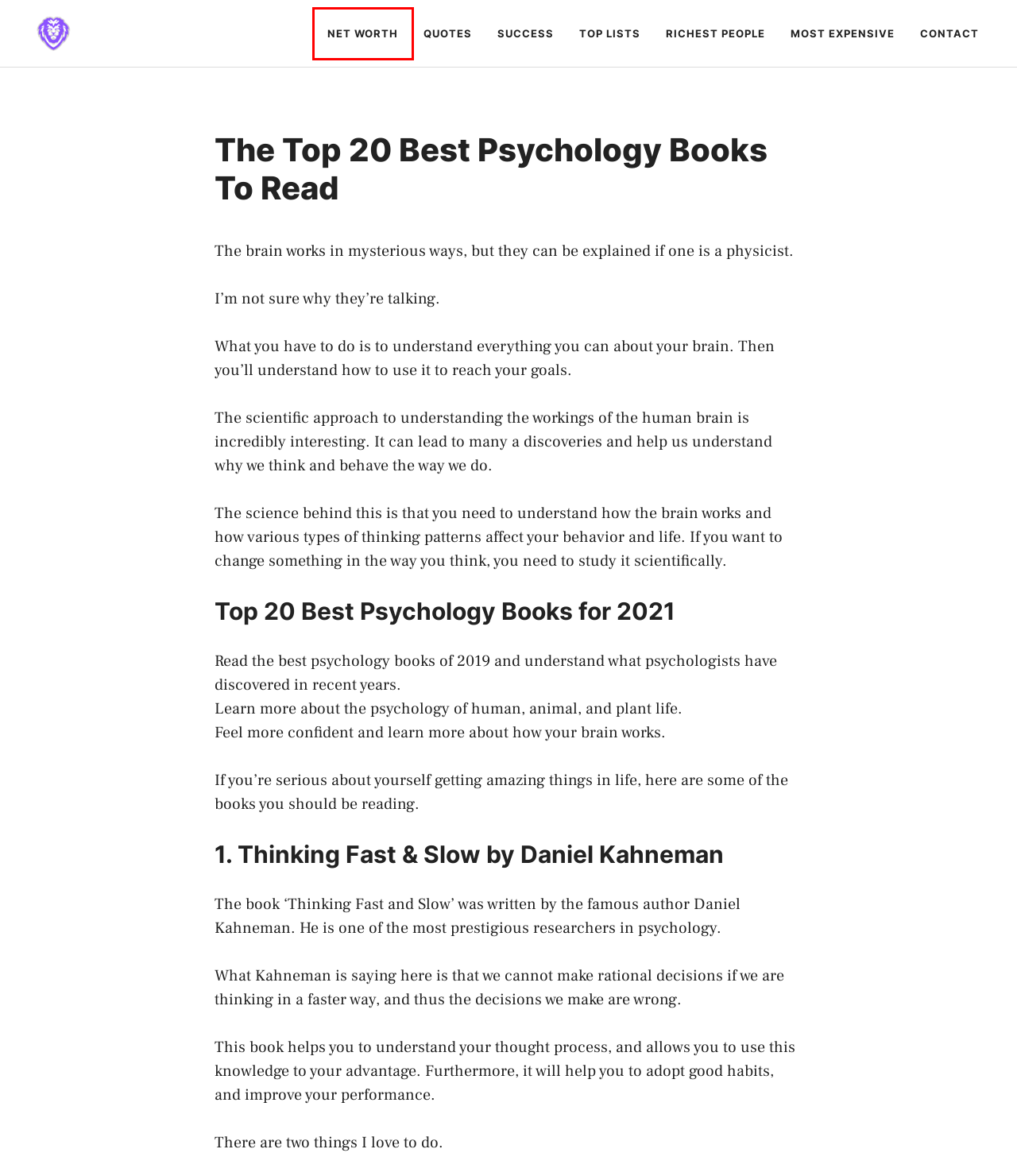Take a look at the provided webpage screenshot featuring a red bounding box around an element. Select the most appropriate webpage description for the page that loads after clicking on the element inside the red bounding box. Here are the candidates:
A. Snoop Lion - Your Trusted Online Source
B. Net Worth Archives - Snoop Lion
C. Top Lists Archives - Snoop Lion
D. Richest People Archives - Snoop Lion
E. Contact - Snoop Lion
F. Quotes Archives - Snoop Lion
G. Success Archives - Snoop Lion
H. Most Expensive Archives - Snoop Lion

B